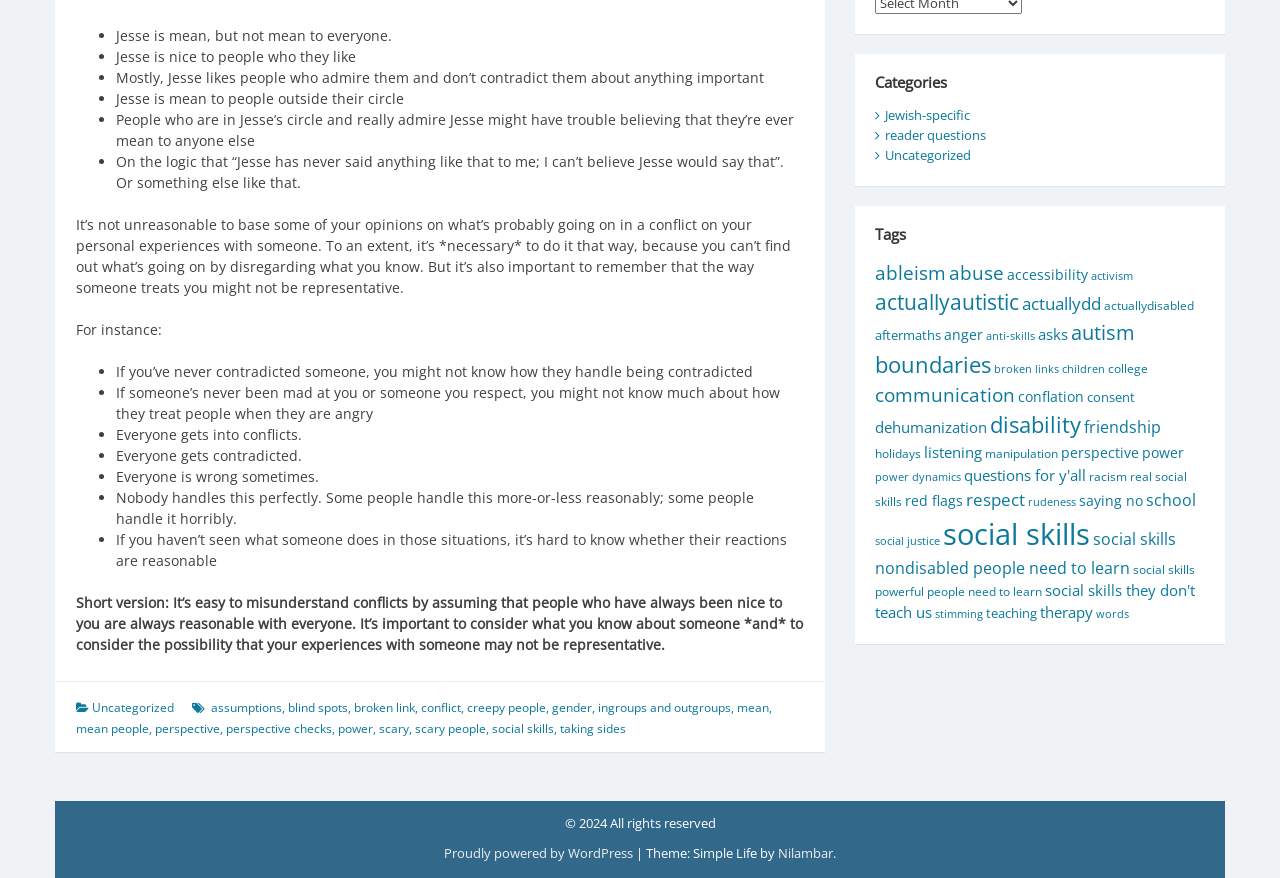Using the description: "power dynamics", identify the bounding box of the corresponding UI element in the screenshot.

[0.684, 0.534, 0.751, 0.551]